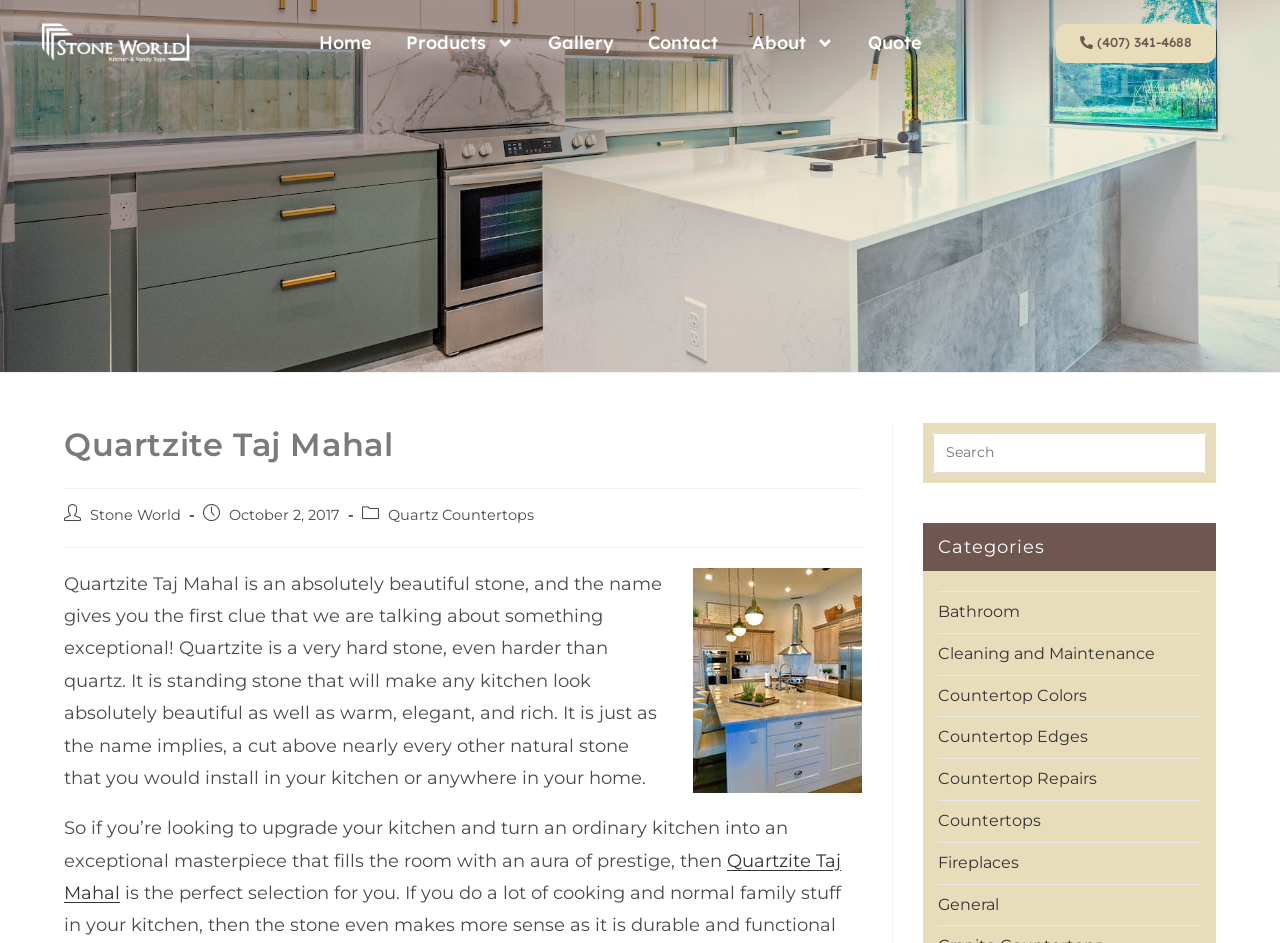Please give a succinct answer using a single word or phrase:
What is the phone number mentioned on the webpage?

(407) 341-4688